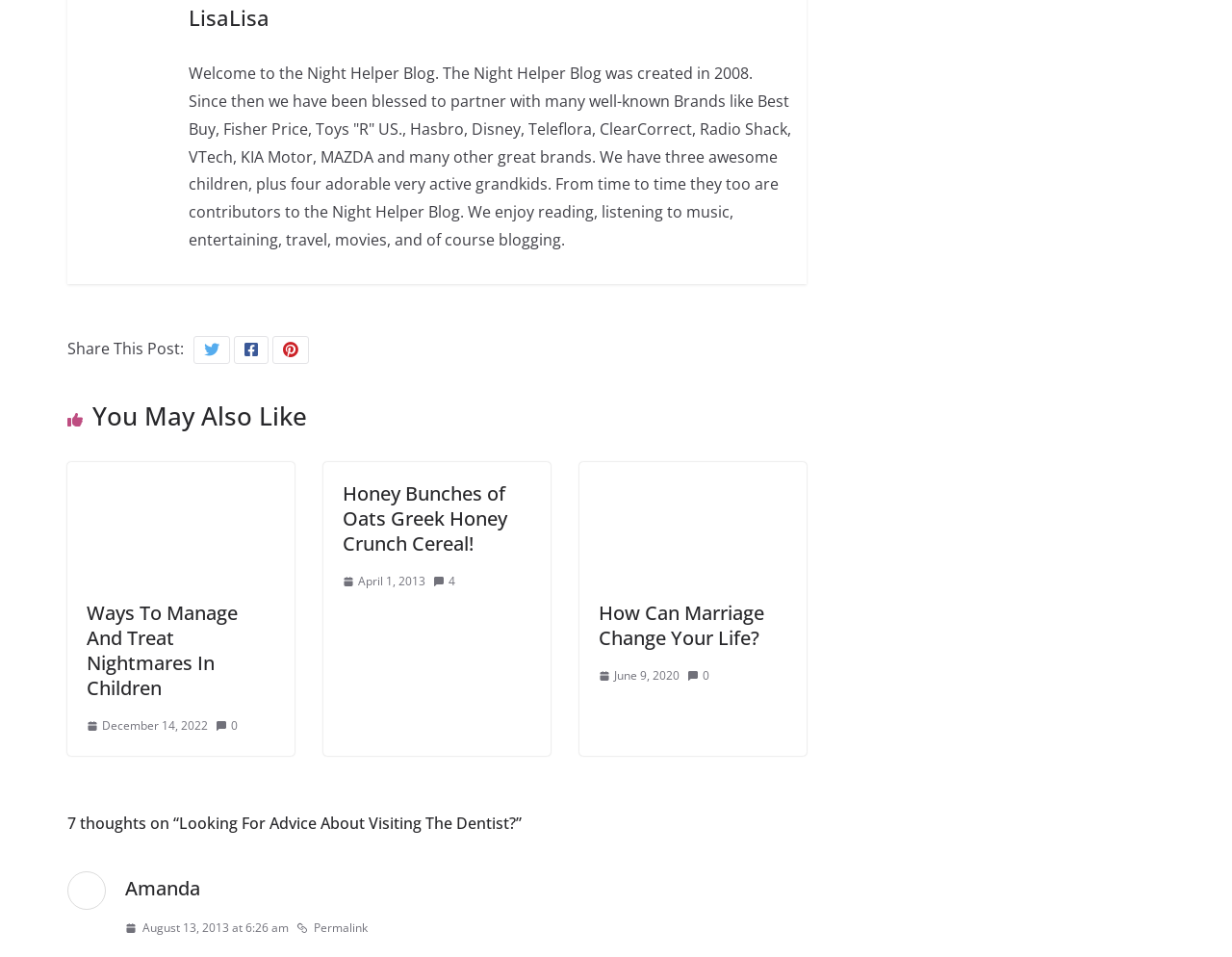What is the name of the cereal mentioned in the post?
Refer to the image and answer the question using a single word or phrase.

Honey Bunches of Oats Greek Honey Crunch Cereal